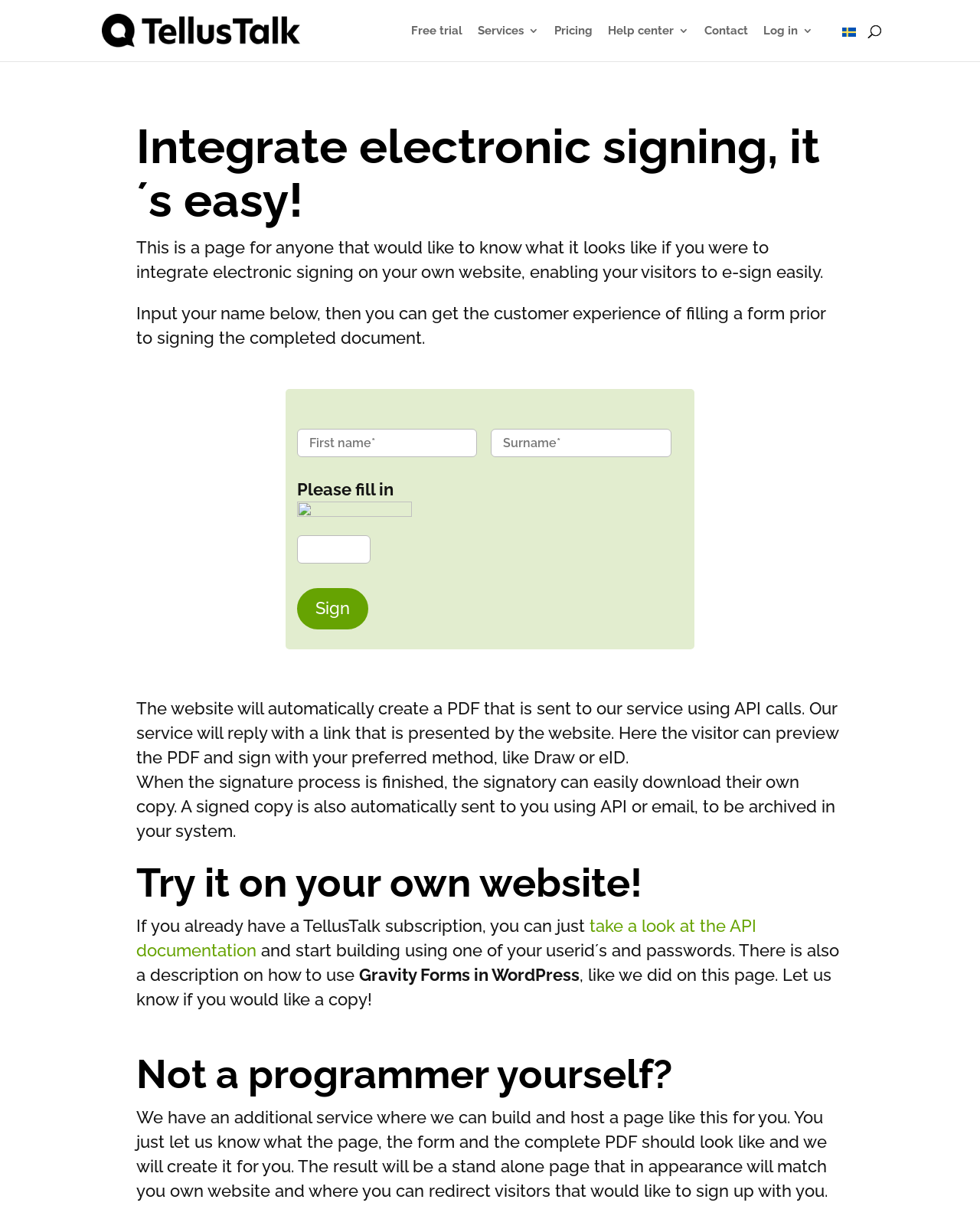Specify the bounding box coordinates of the area to click in order to execute this command: 'Click on the 'Sign' button'. The coordinates should consist of four float numbers ranging from 0 to 1, and should be formatted as [left, top, right, bottom].

[0.303, 0.487, 0.376, 0.522]